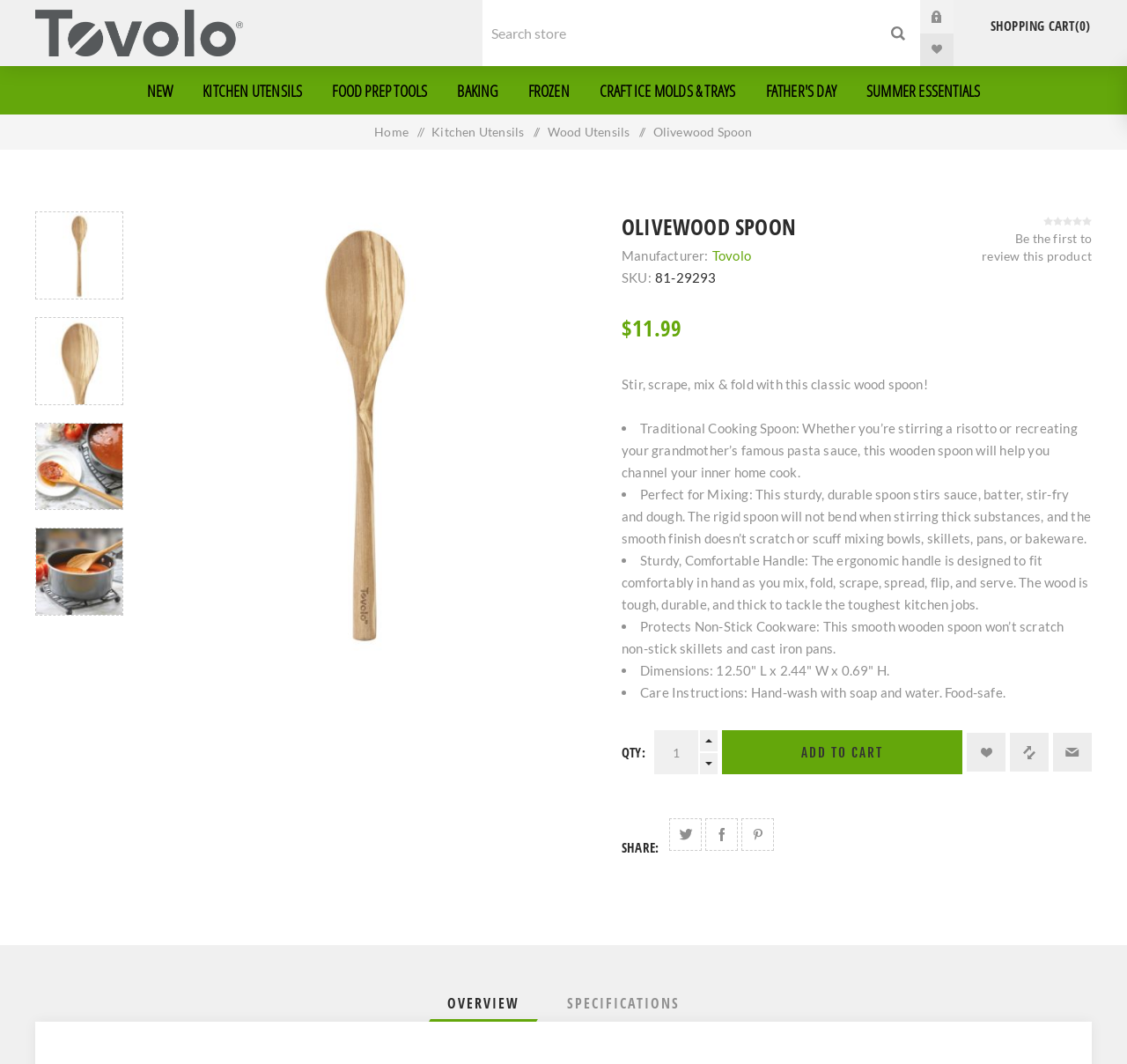Determine the bounding box coordinates of the region to click in order to accomplish the following instruction: "Log in to your account". Provide the coordinates as four float numbers between 0 and 1, specifically [left, top, right, bottom].

[0.816, 0.0, 0.846, 0.031]